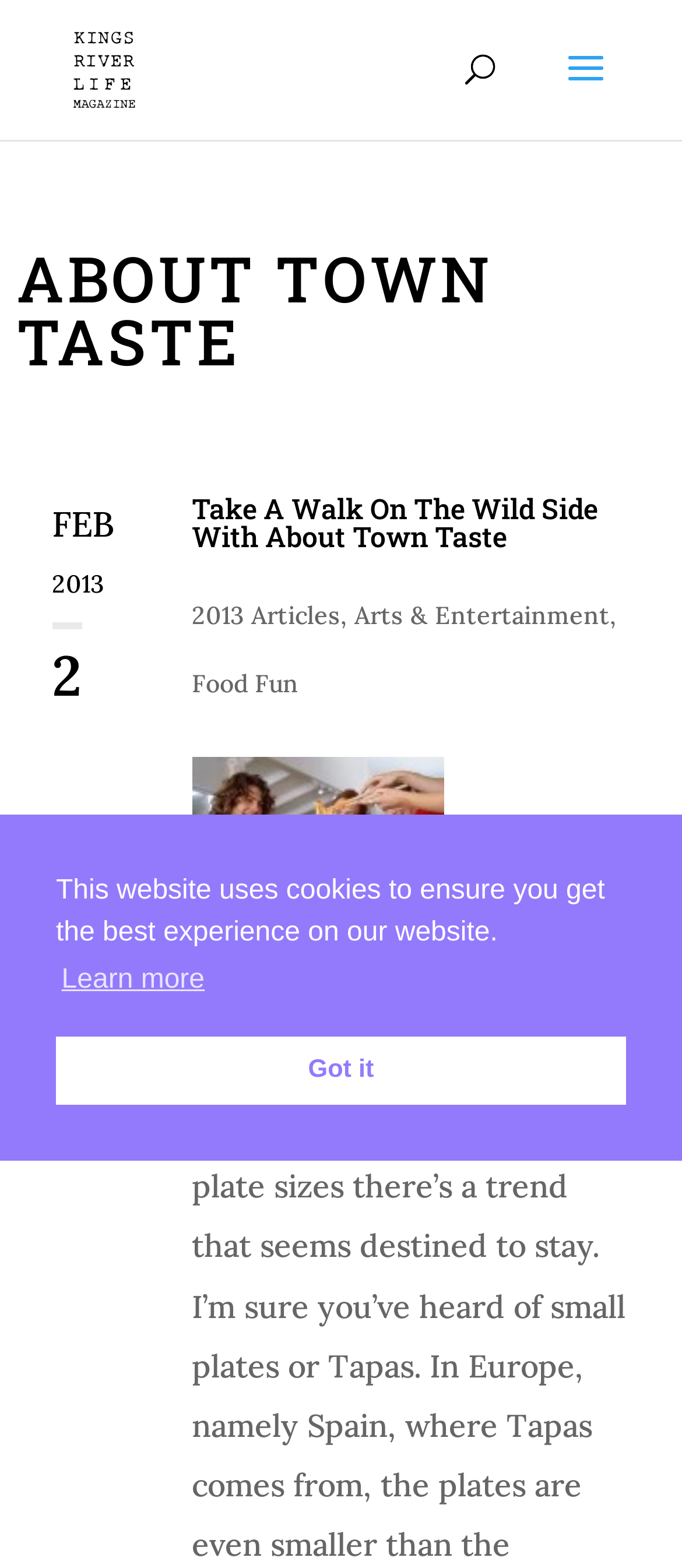Based on the visual content of the image, answer the question thoroughly: What is the date of the article?

I found the date of the article by looking at the emphasis elements under the 'ABOUT TOWN TASTE' heading, where I saw the static text 'FEB' and '2013'.